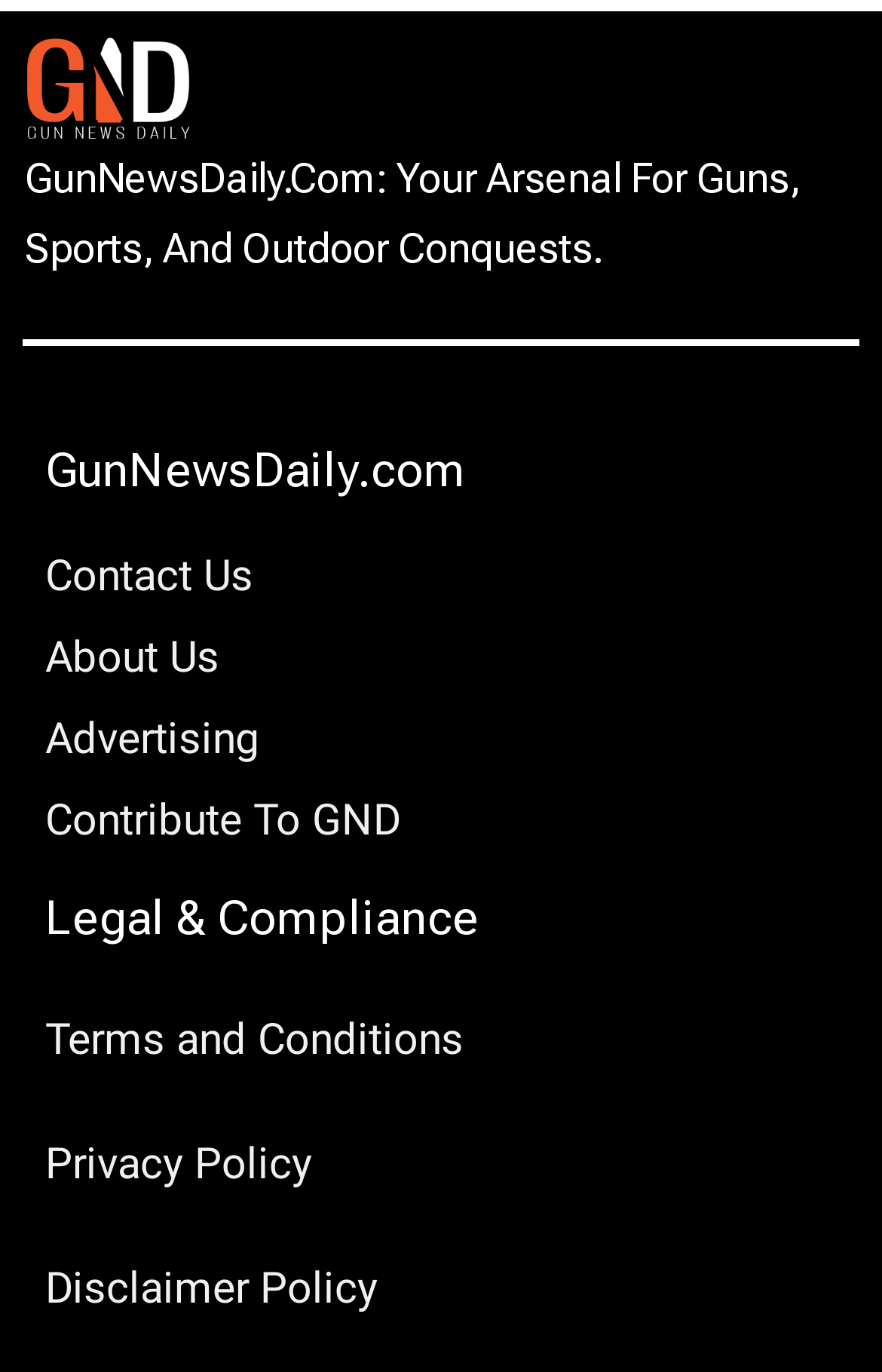Please identify the bounding box coordinates of the area that needs to be clicked to follow this instruction: "Visit GunNewsDaily.com".

[0.051, 0.323, 0.528, 0.363]